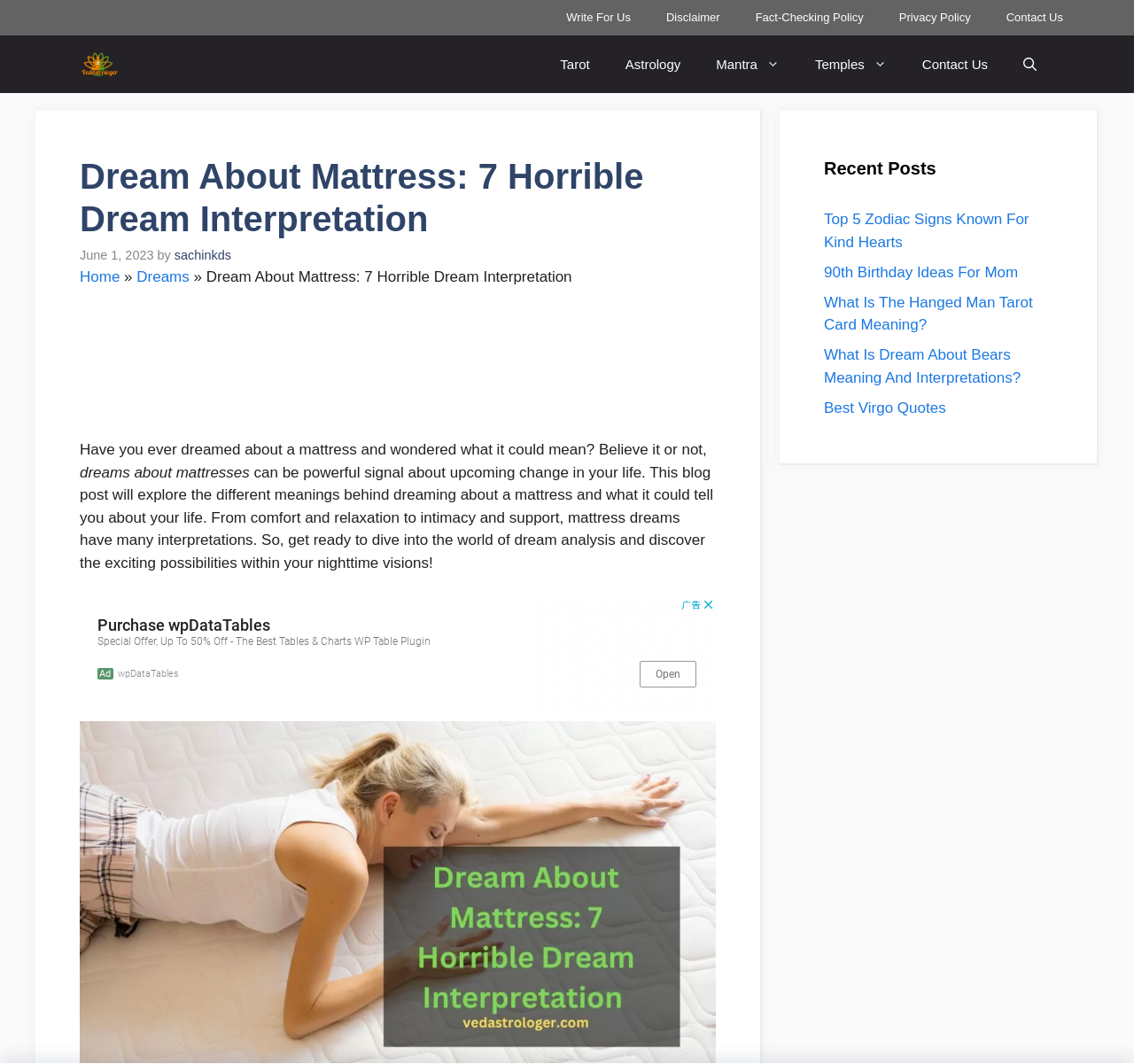Specify the bounding box coordinates of the element's area that should be clicked to execute the given instruction: "Read the 'Recent Posts'". The coordinates should be four float numbers between 0 and 1, i.e., [left, top, right, bottom].

[0.727, 0.146, 0.928, 0.171]